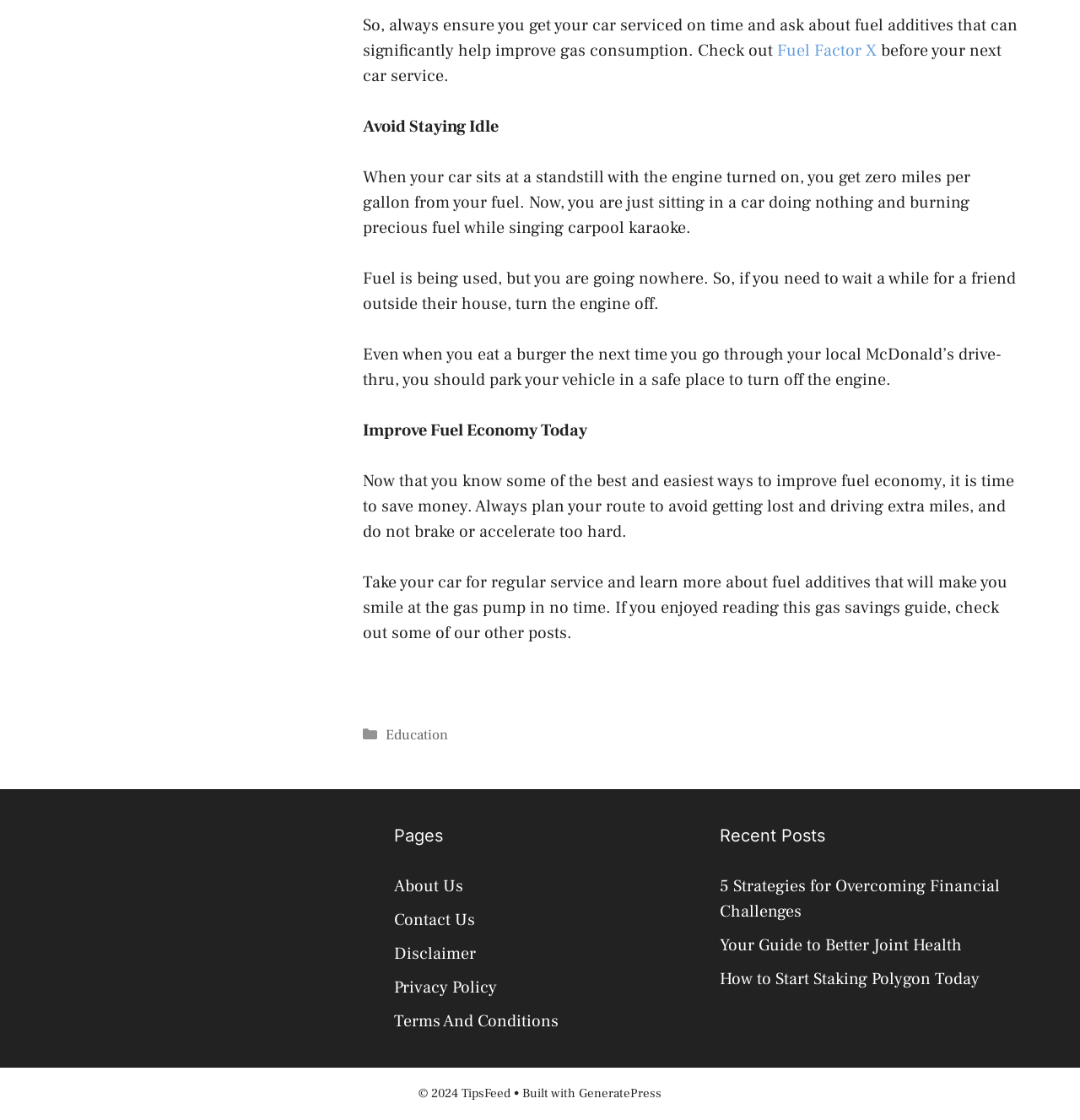Identify the bounding box coordinates of the element that should be clicked to fulfill this task: "Visit 'Education'". The coordinates should be provided as four float numbers between 0 and 1, i.e., [left, top, right, bottom].

[0.357, 0.648, 0.415, 0.665]